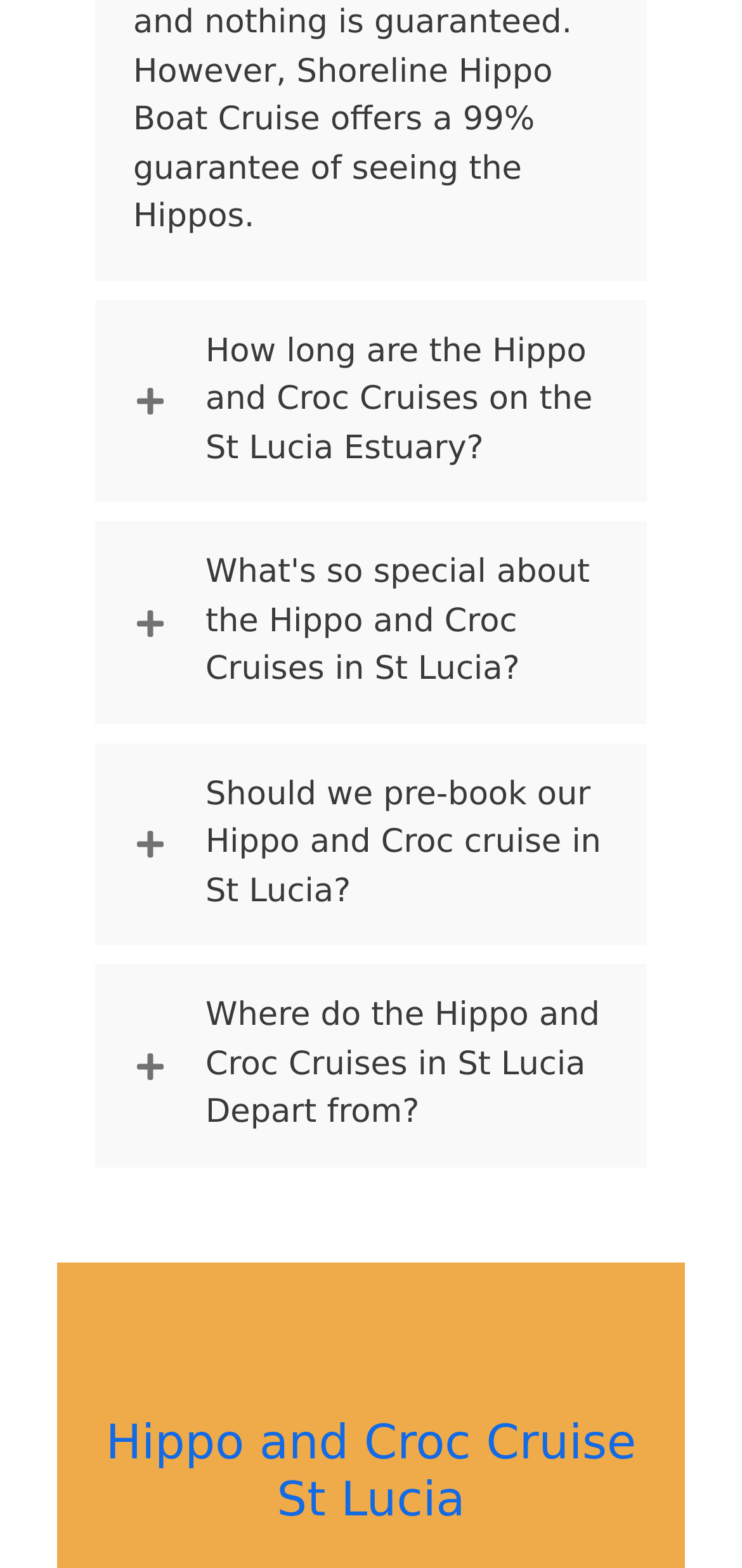What is the orientation of the tablists?
Using the image, give a concise answer in the form of a single word or short phrase.

horizontal